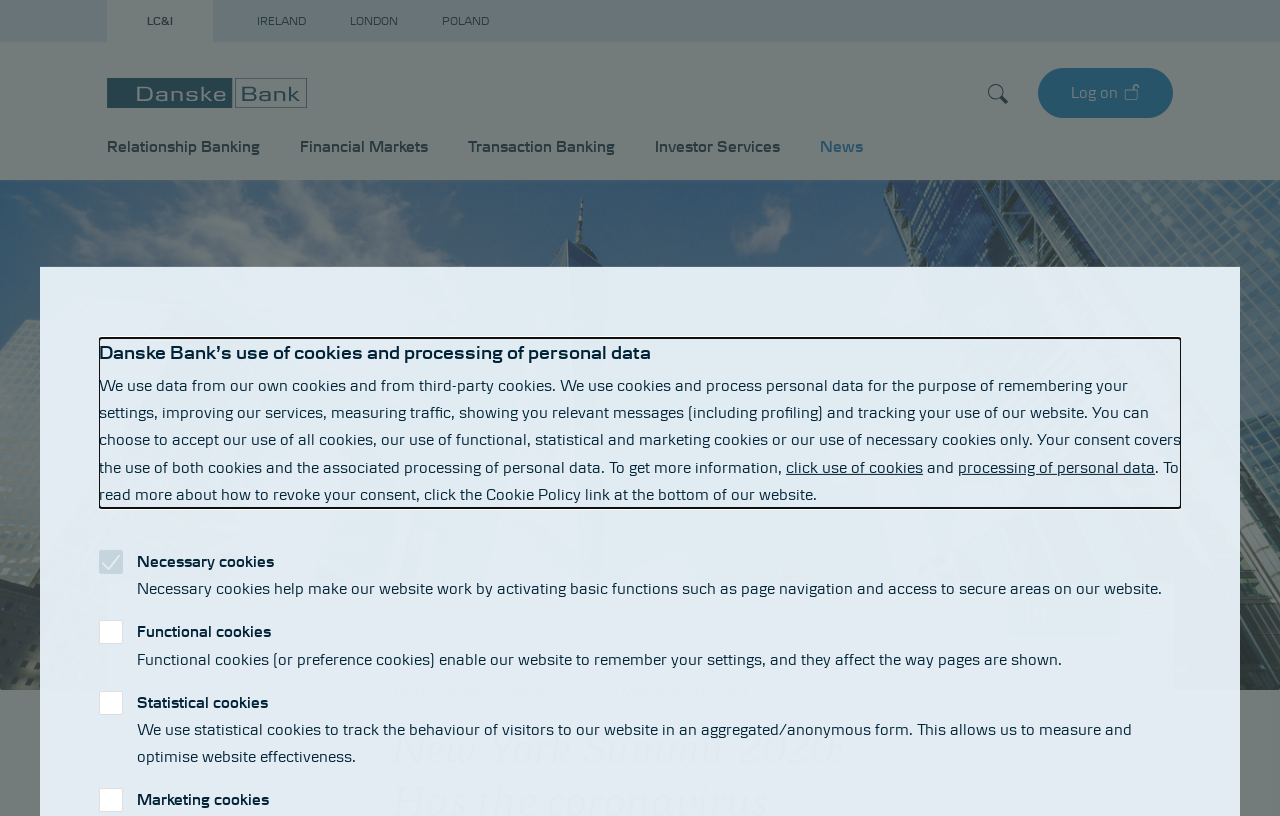What is the name of the bank mentioned on the webpage?
Refer to the image and offer an in-depth and detailed answer to the question.

I looked at the webpage and found that the name of the bank mentioned is 'Danske Bank', which is displayed as a logo and also mentioned in the text.